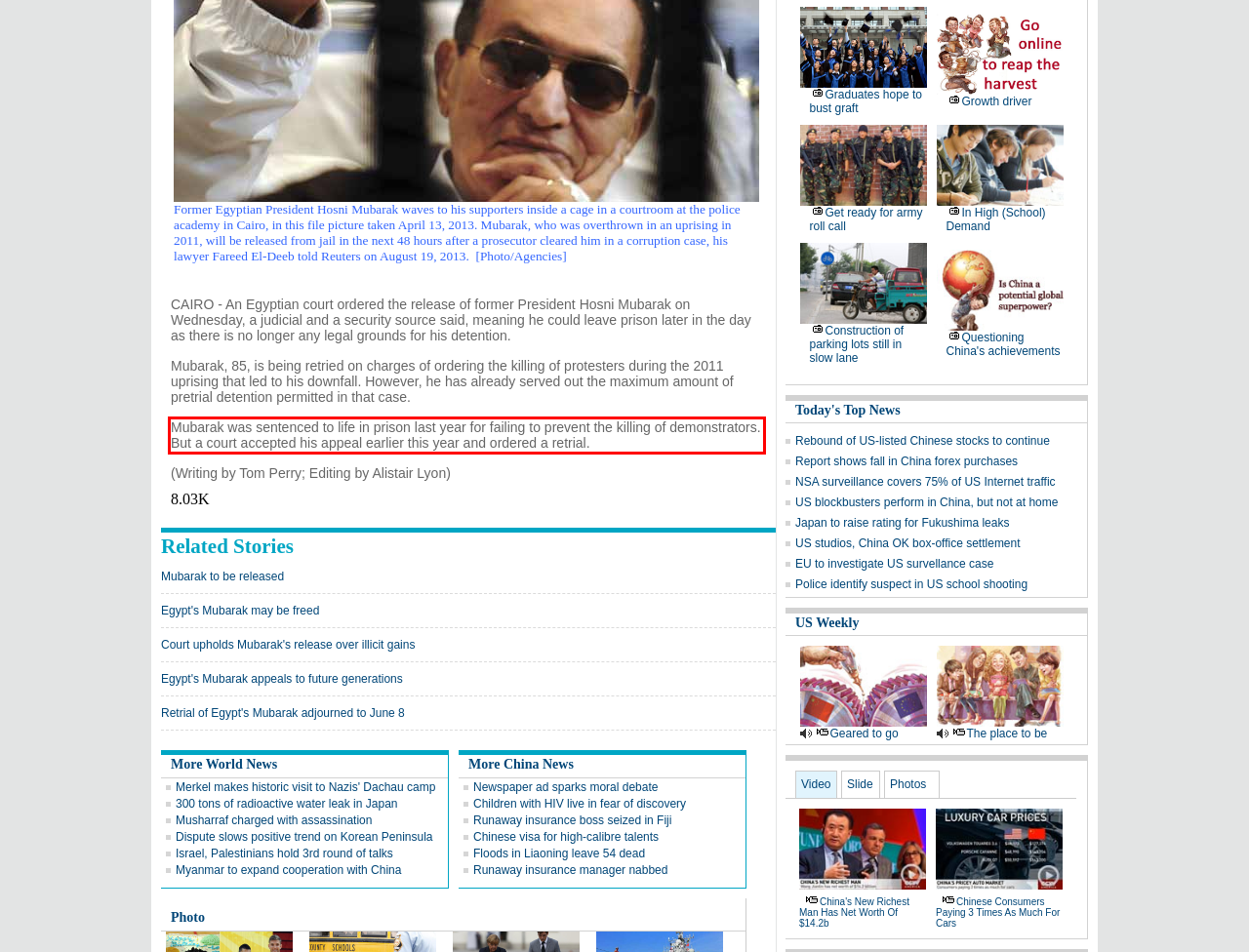By examining the provided screenshot of a webpage, recognize the text within the red bounding box and generate its text content.

Mubarak was sentenced to life in prison last year for failing to prevent the killing of demonstrators. But a court accepted his appeal earlier this year and ordered a retrial.